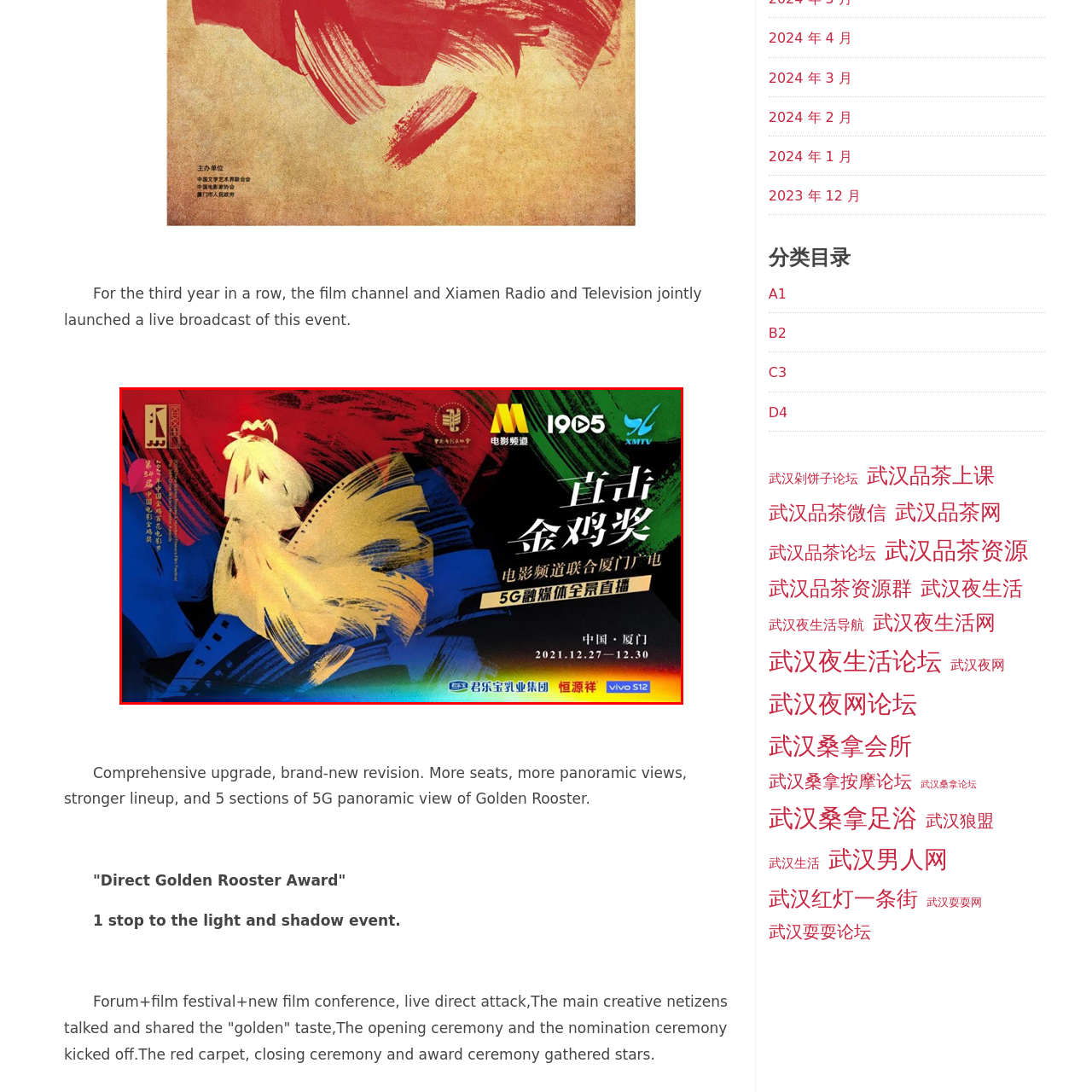Where is the event taking place?
Focus on the part of the image marked with a red bounding box and deliver an in-depth answer grounded in the visual elements you observe.

The location of the event is mentioned in the image as Xiamen, China, which is where the awards will be held from December 27 to December 30, 2021.